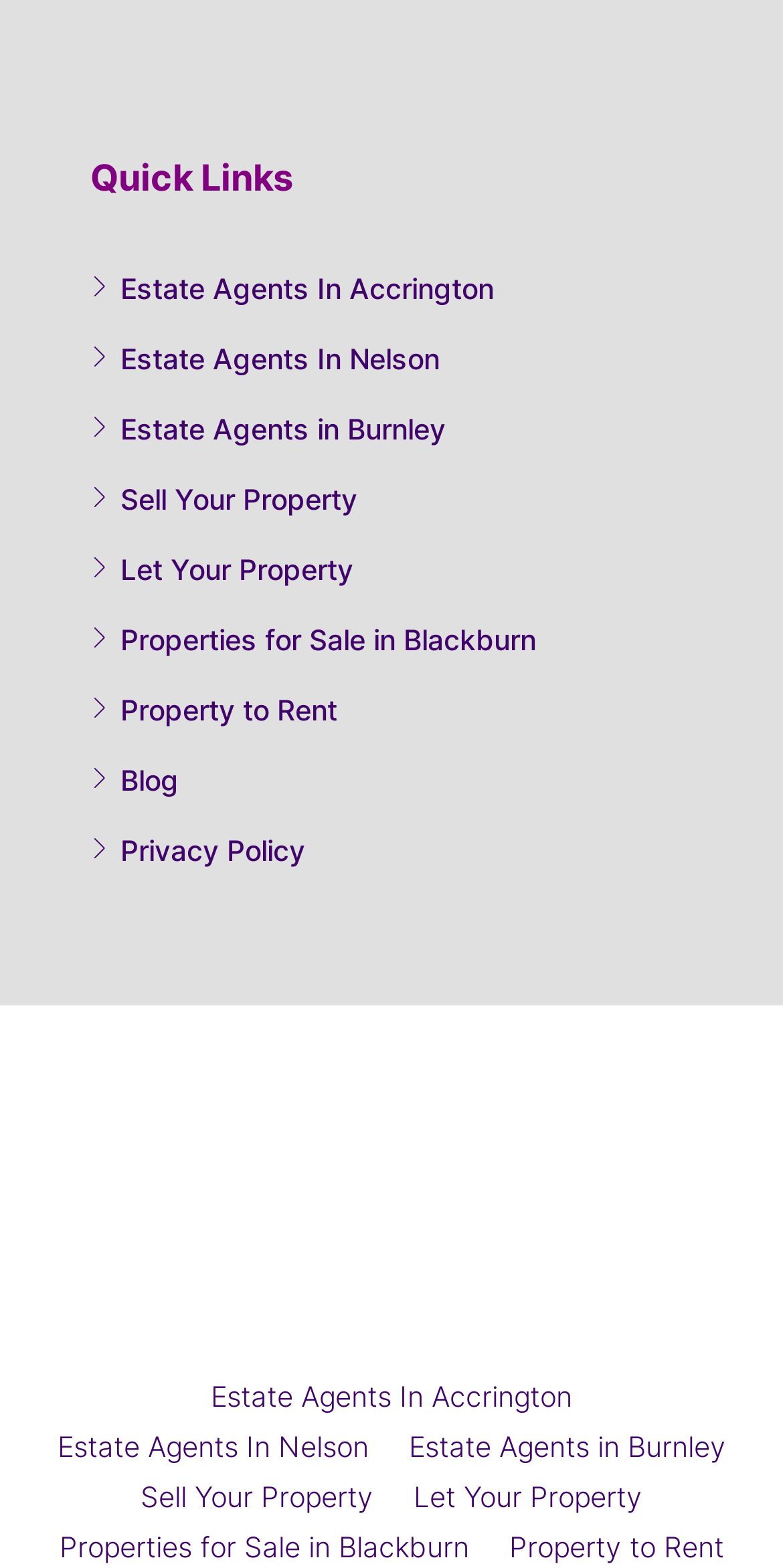Respond with a single word or phrase for the following question: 
What is the location mentioned for property sale?

Blackburn